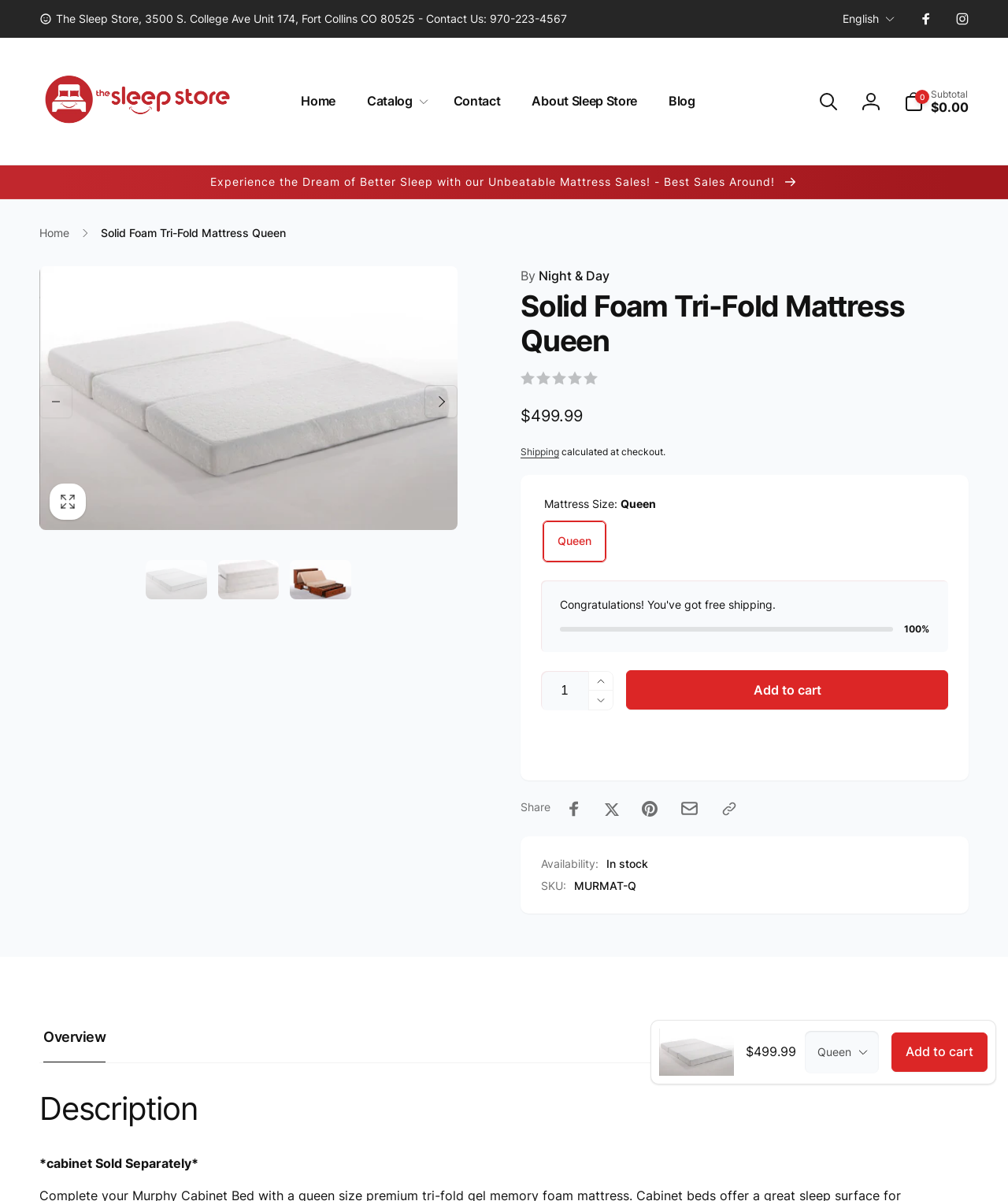Using the element description Add to cart, predict the bounding box coordinates for the UI element. Provide the coordinates in (top-left x, top-left y, bottom-right x, bottom-right y) format with values ranging from 0 to 1.

[0.621, 0.558, 0.941, 0.591]